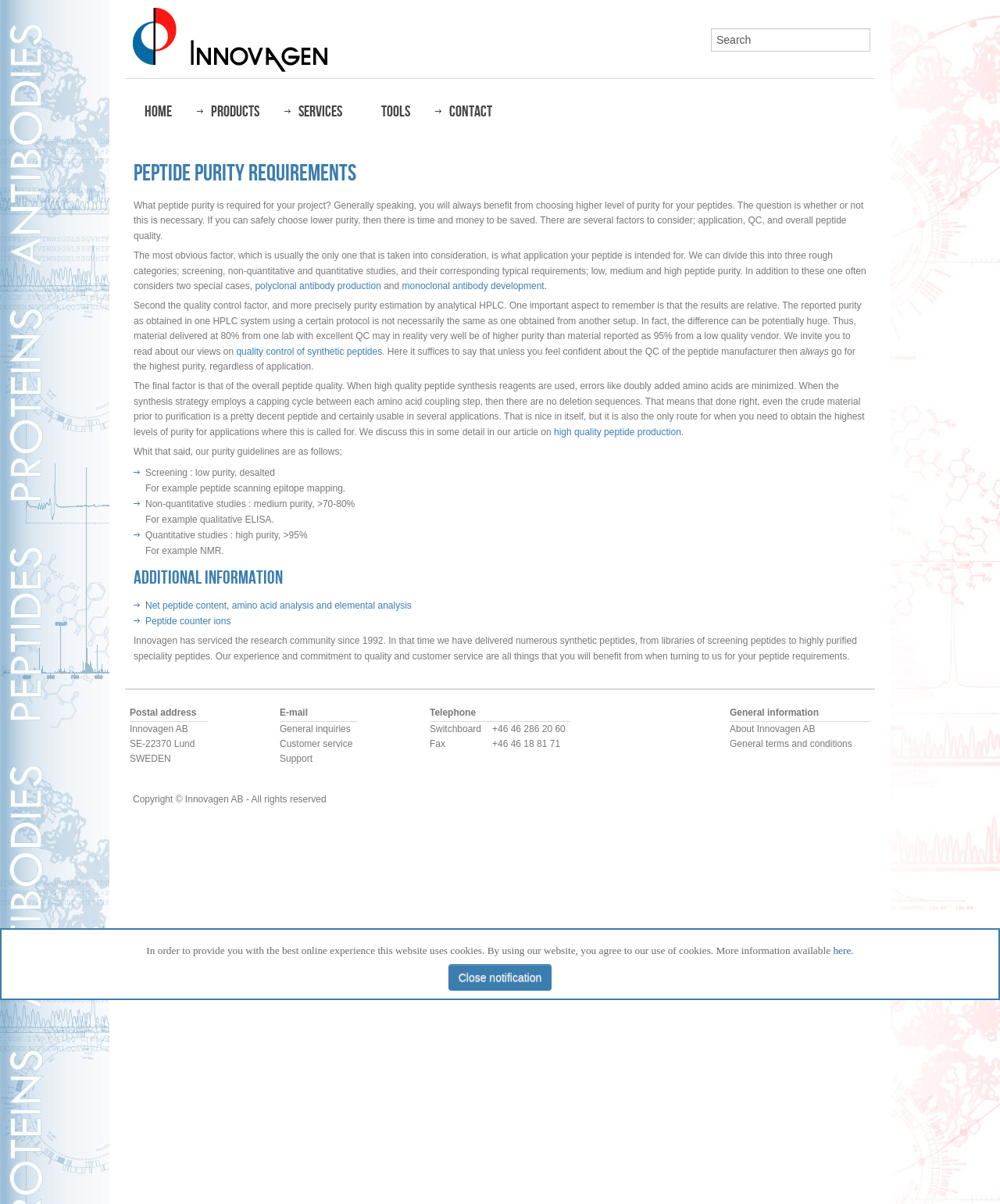Describe every aspect of the webpage comprehensively.

This webpage is about custom development of research antibodies, proteins, and peptides. At the top, there is a navigation menu with links to "HOME", "PRODUCTS", "SERVICES", "TOOLS", and "CONTACT". Below the navigation menu, there is a search box with a "Search" button.

The main content of the webpage is divided into sections. The first section has a heading "Peptide purity requirements" and discusses the factors to consider when choosing the right peptide purity for a project. The text explains that the application, quality control, and overall peptide quality are important factors to consider. There are also links to related topics, such as polyclonal antibody production, monoclonal antibody development, and quality control of synthetic peptides.

The next section provides guidelines for peptide purity, with a table listing the recommended purity levels for different applications, such as screening, non-quantitative studies, and quantitative studies.

Below the guidelines, there is a section with additional information, including links to topics such as net peptide content, amino acid analysis, and elemental analysis, as well as peptide counter ions.

The webpage also has a section about the company, Innovagen, which has been serving the research community since 1992. The company's experience and commitment to quality and customer service are highlighted.

At the bottom of the webpage, there are three tables with contact information, including postal address, email, telephone, and fax numbers. There are also links to general information, about Innovagen AB, and general terms and conditions.

Finally, there is a copyright notice and a notification about the use of cookies on the website, with a link to more information and a "Close notification" button.